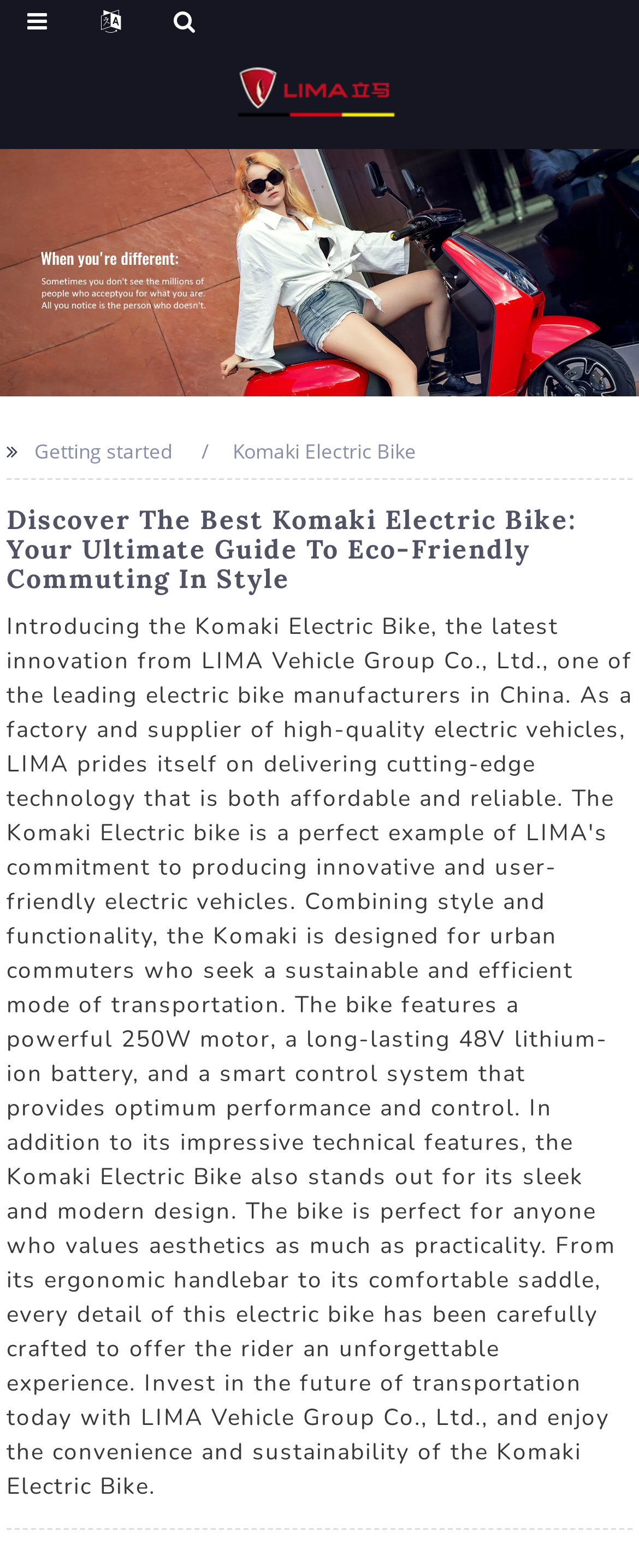Provide a one-word or one-phrase answer to the question:
What is the main topic of the webpage?

Komaki Electric Bike